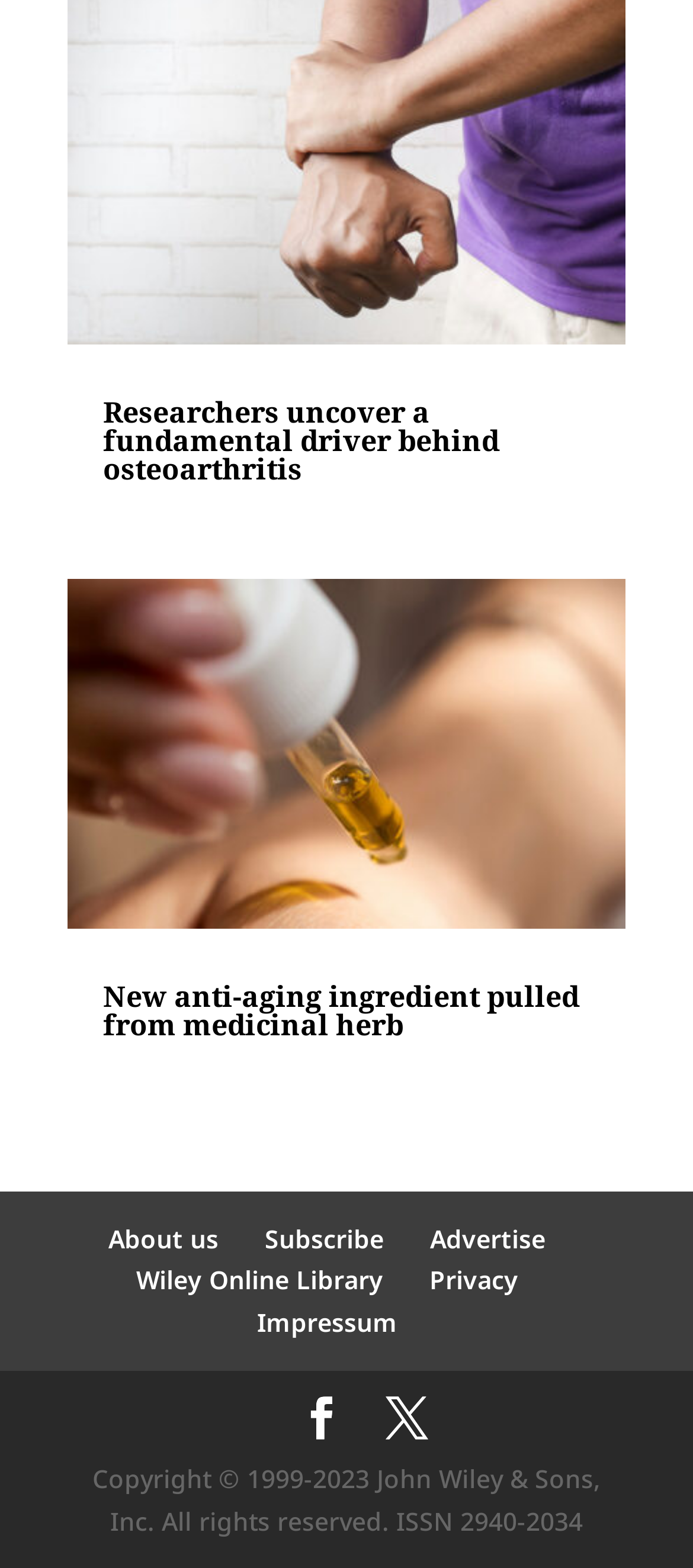Examine the screenshot and answer the question in as much detail as possible: How many social media links are there?

I looked for social media links on the webpage and found two, which are represented by the icons '' and ''.